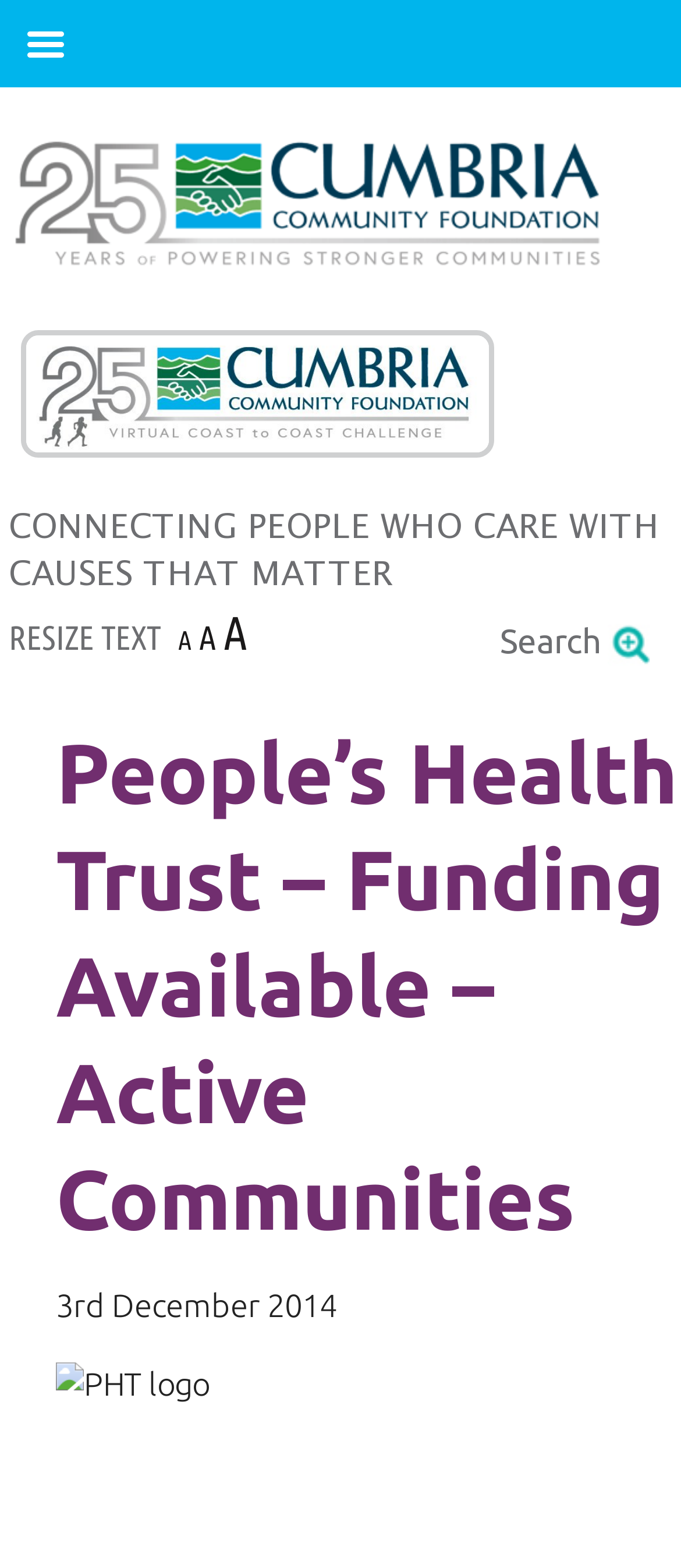What is the date mentioned on the webpage?
Please look at the screenshot and answer using one word or phrase.

3rd December 2014